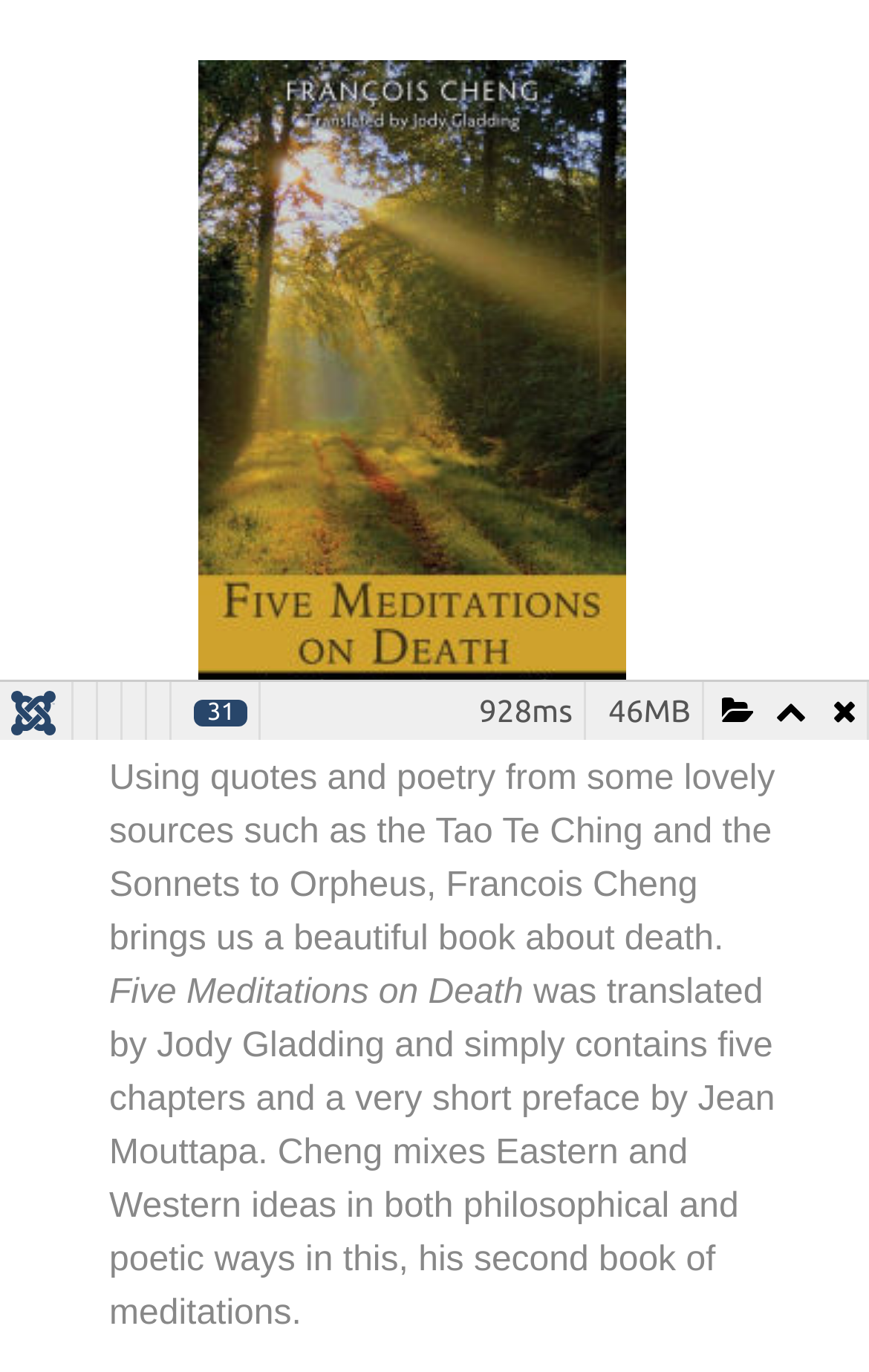Provide the bounding box coordinates of the HTML element described by the text: "parent_node: 46MB".

[0.877, 0.496, 0.931, 0.539]